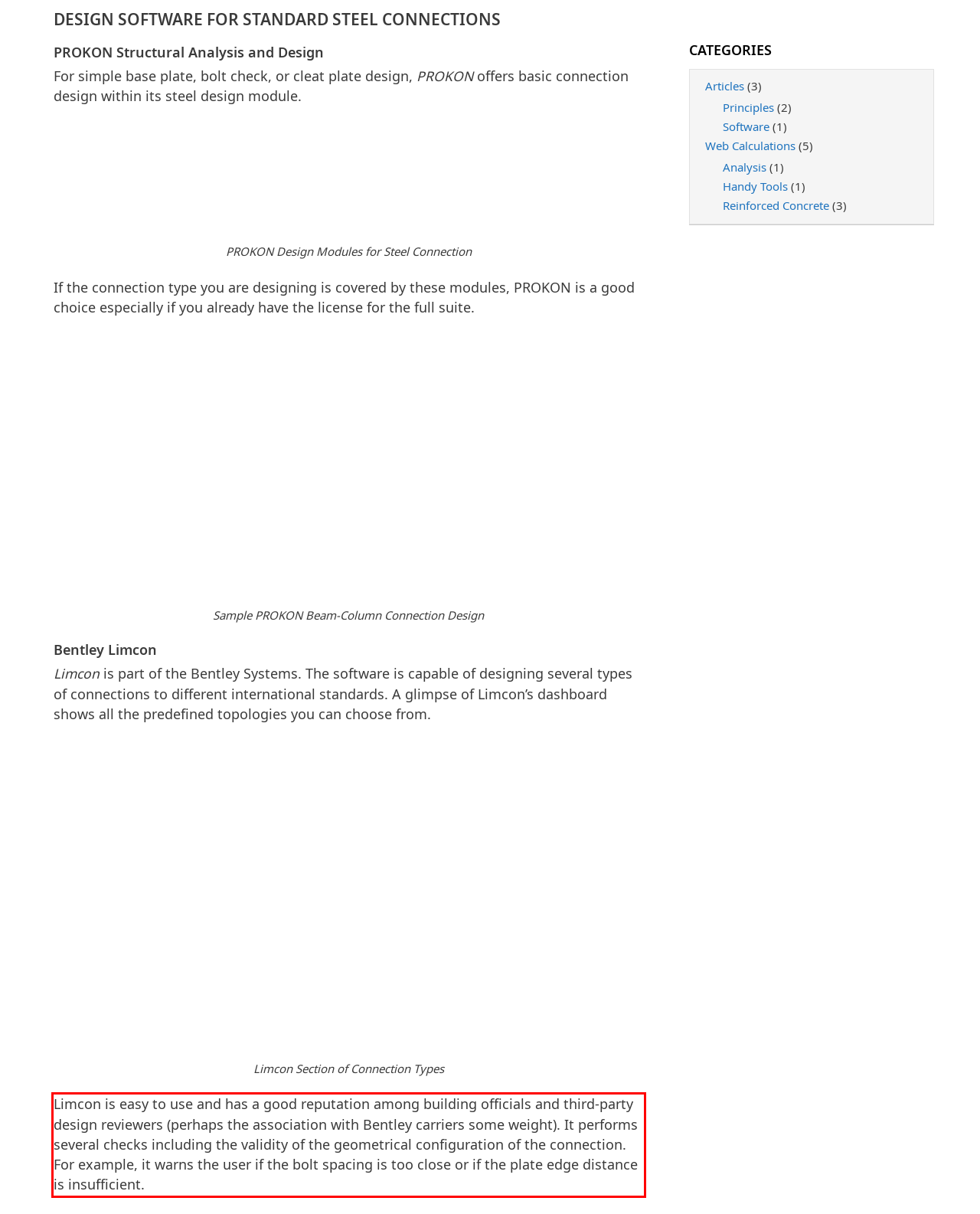In the given screenshot, locate the red bounding box and extract the text content from within it.

Limcon is easy to use and has a good reputation among building officials and third-party design reviewers (perhaps the association with Bentley carriers some weight). It performs several checks including the validity of the geometrical configuration of the connection. For example, it warns the user if the bolt spacing is too close or if the plate edge distance is insufficient.